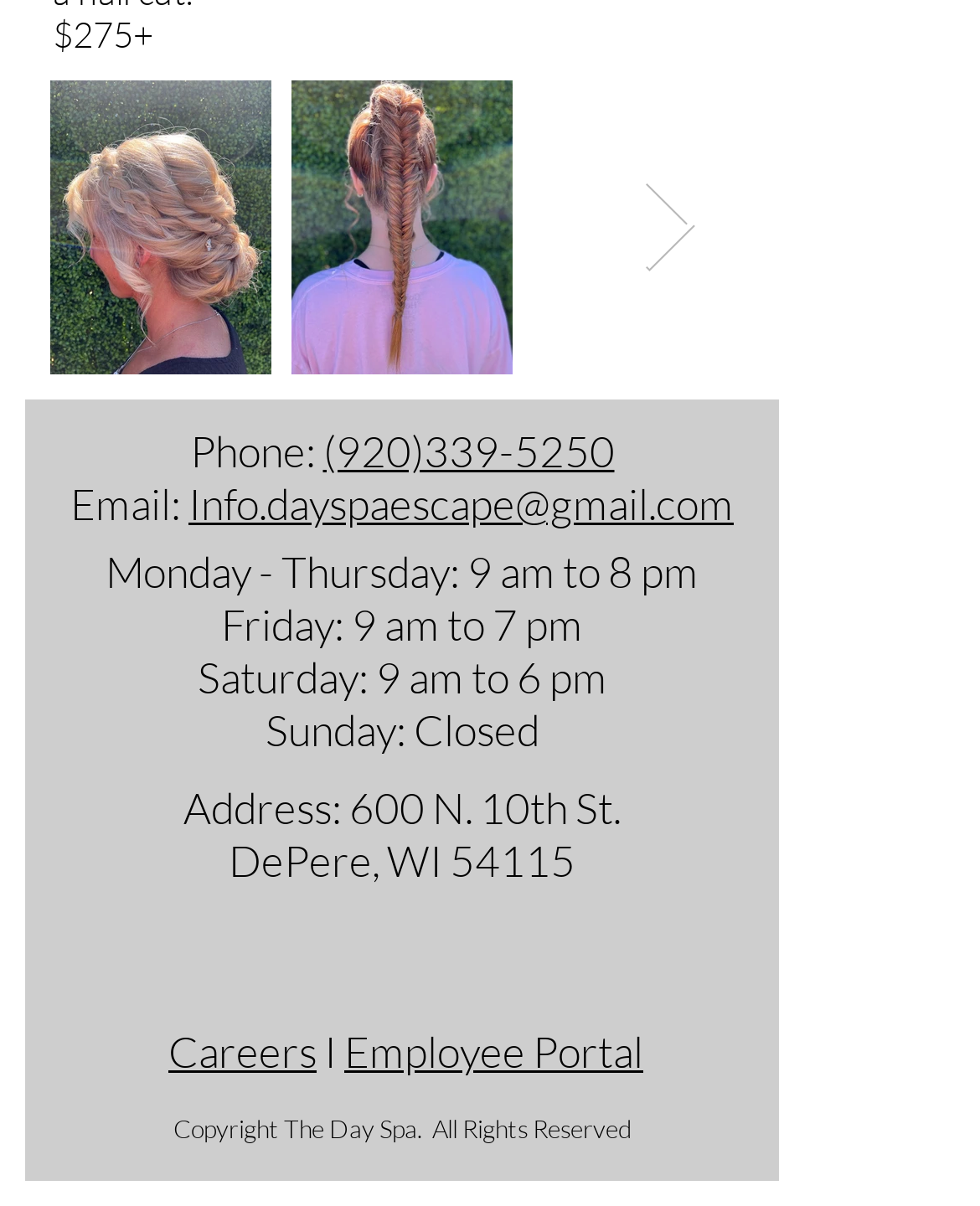Determine the bounding box coordinates of the clickable element necessary to fulfill the instruction: "View whiskey aged in bourbon casks". Provide the coordinates as four float numbers within the 0 to 1 range, i.e., [left, top, right, bottom].

None